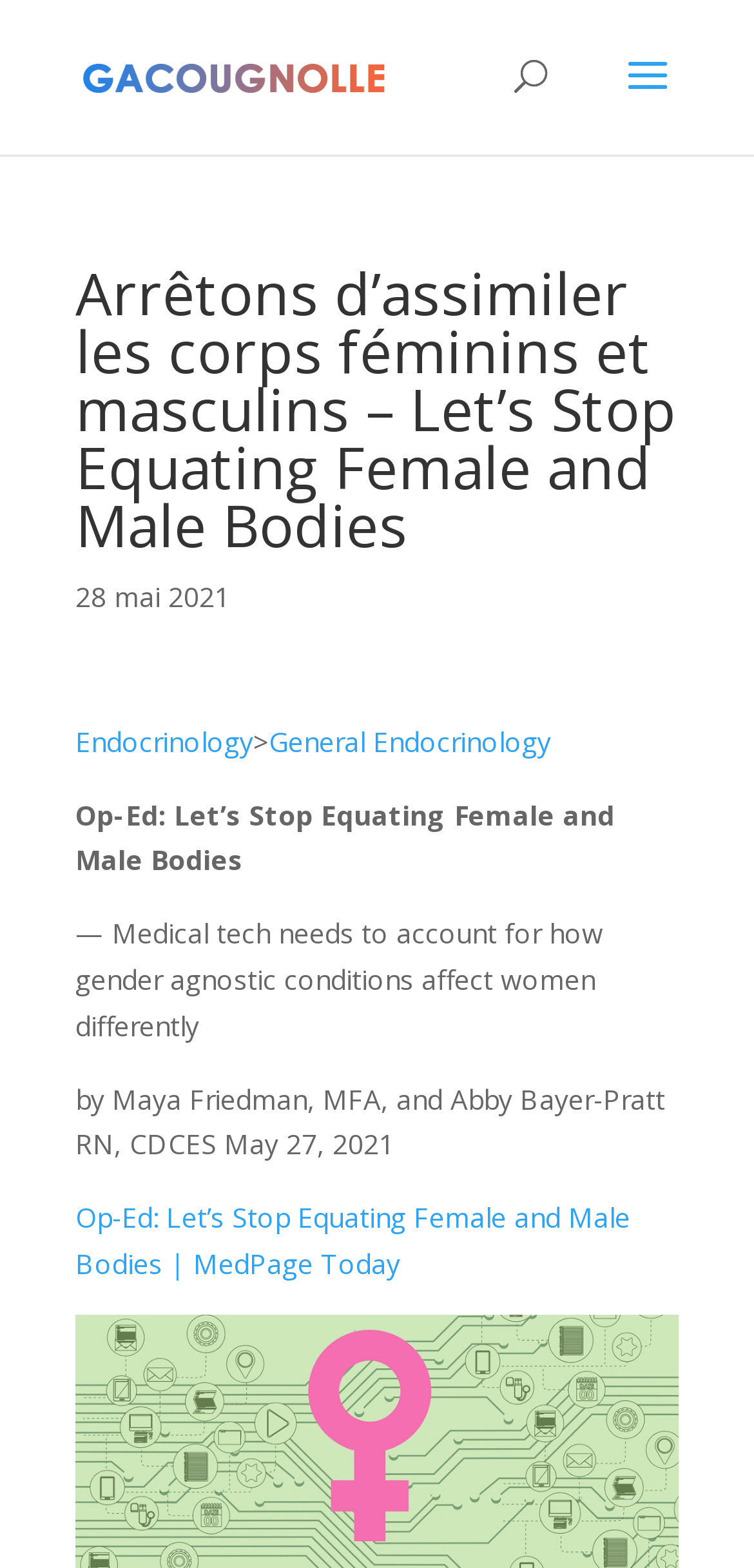Please answer the following question using a single word or phrase: 
What is the category of the article?

General Endocrinology